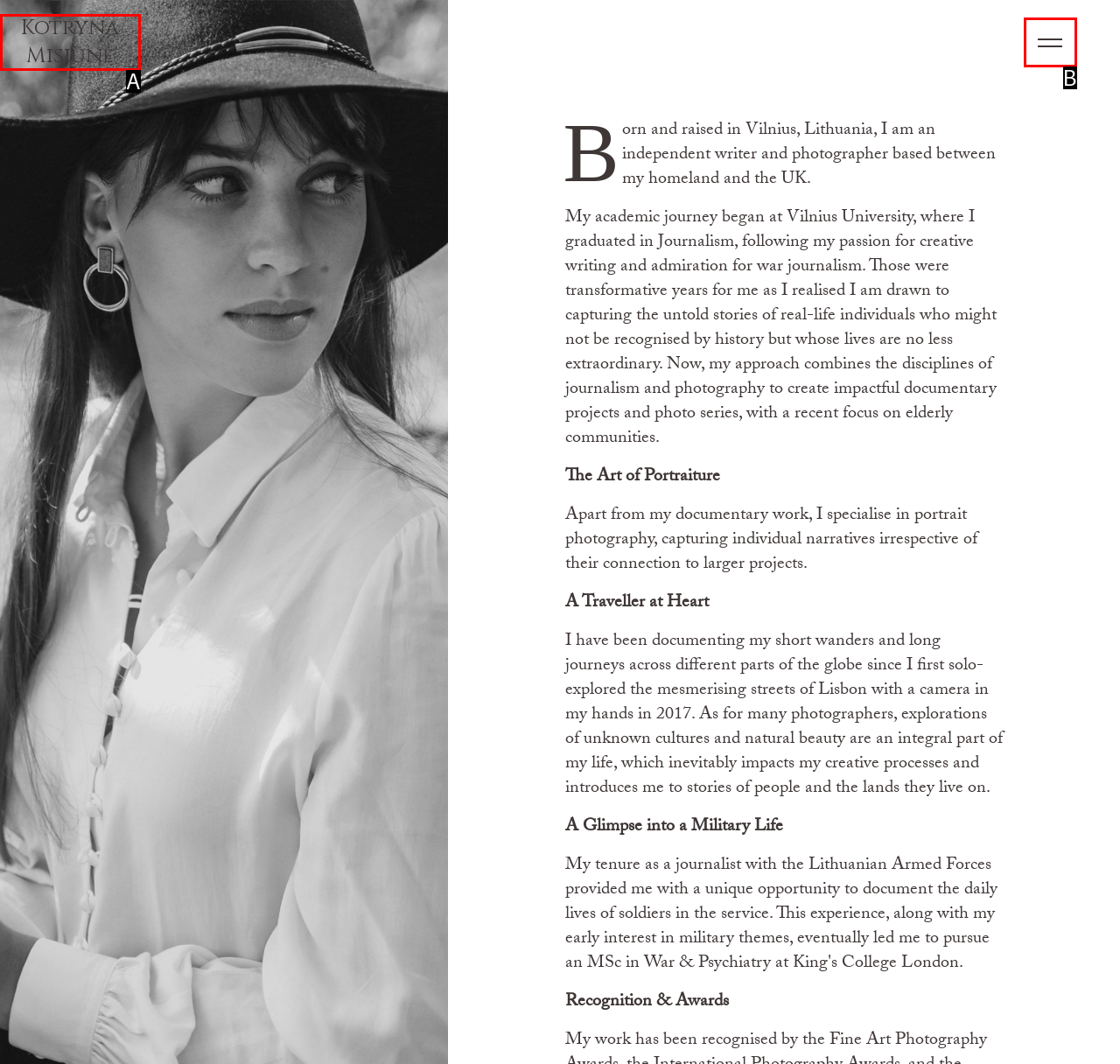Find the option that matches this description: Hebei Haihao Group
Provide the corresponding letter directly.

None